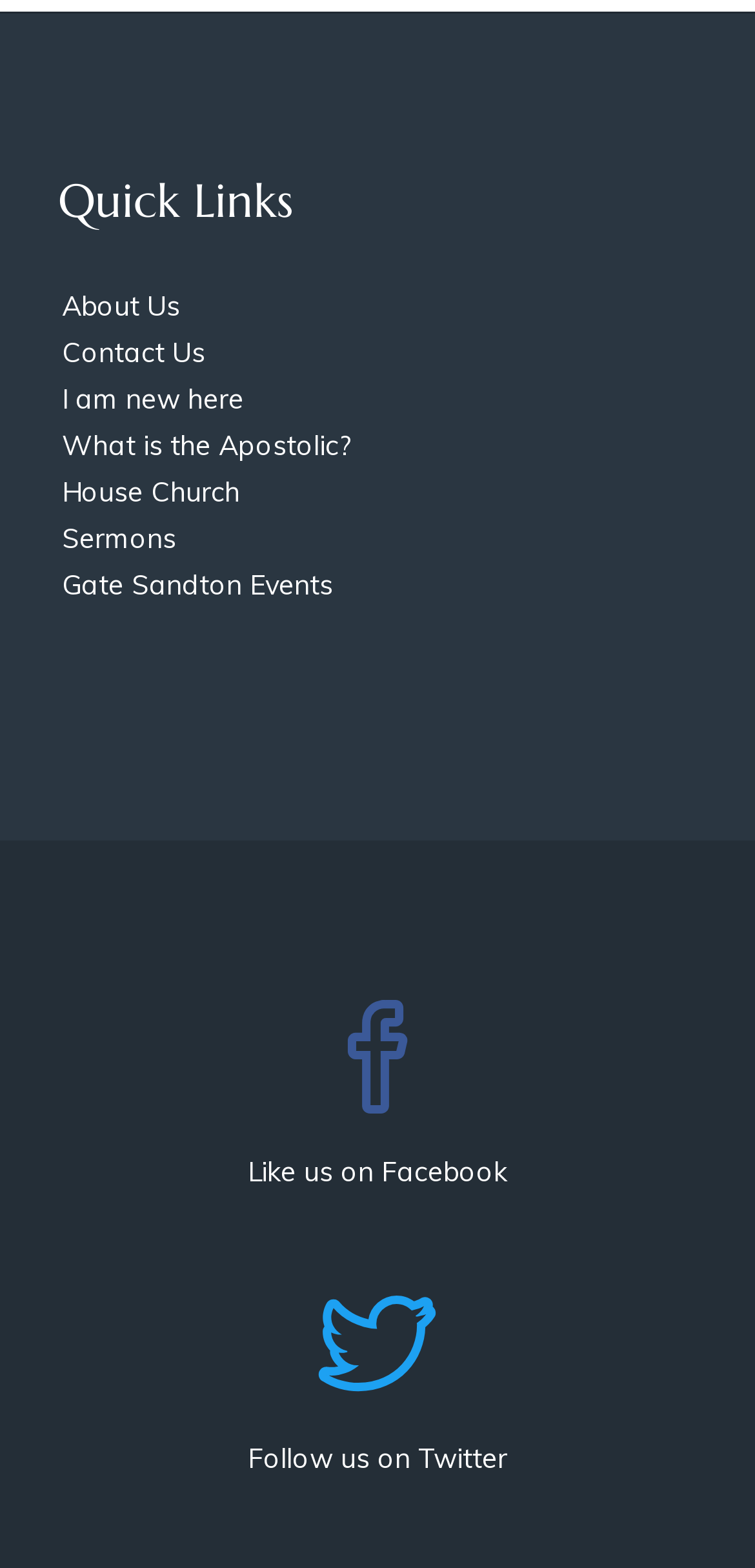Using the element description: "Gate Sandton Events", determine the bounding box coordinates for the specified UI element. The coordinates should be four float numbers between 0 and 1, [left, top, right, bottom].

[0.077, 0.358, 0.923, 0.388]